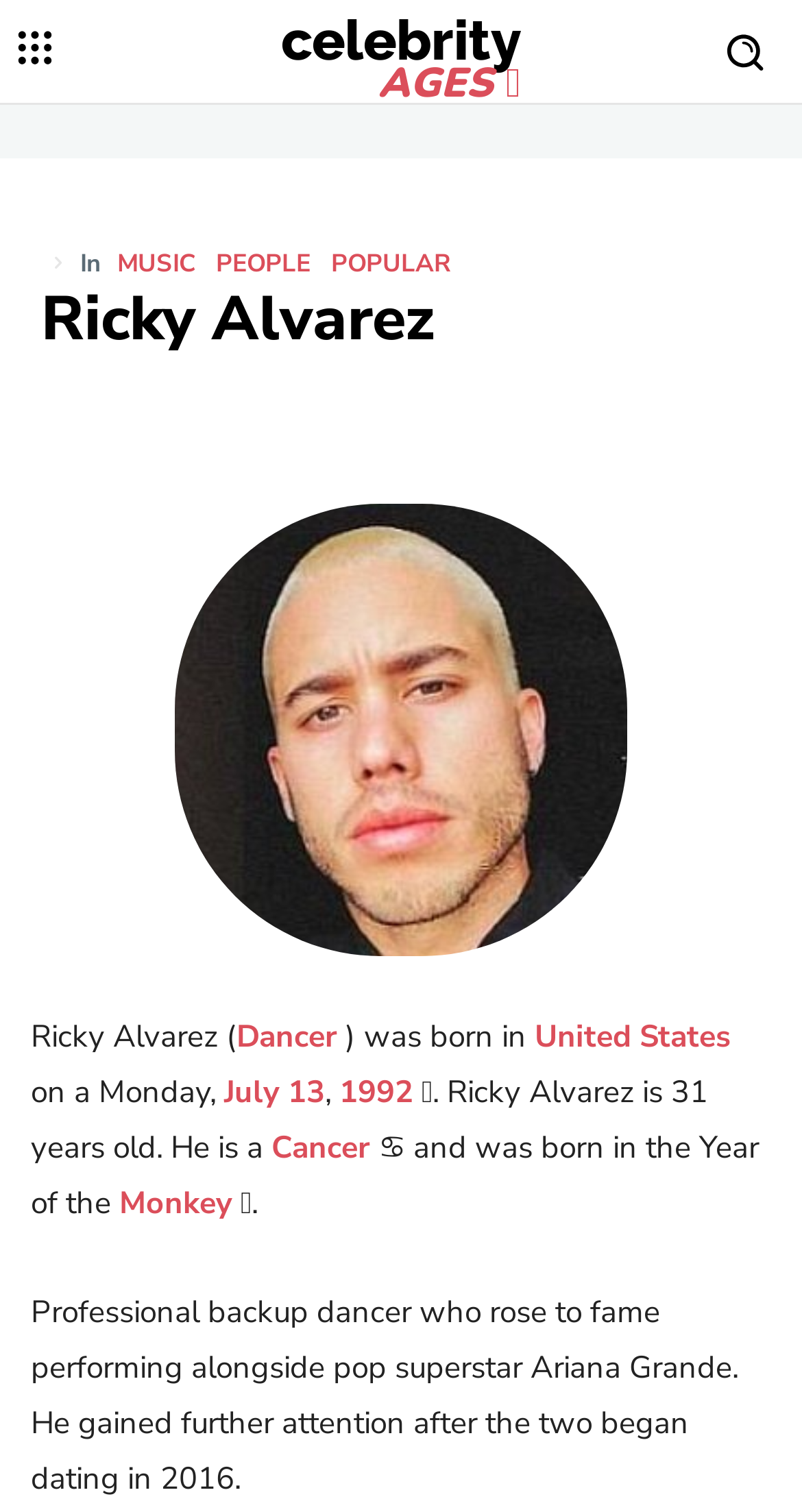Can you pinpoint the bounding box coordinates for the clickable element required for this instruction: "Click the 'PEOPLE' link"? The coordinates should be four float numbers between 0 and 1, i.e., [left, top, right, bottom].

[0.269, 0.166, 0.387, 0.183]